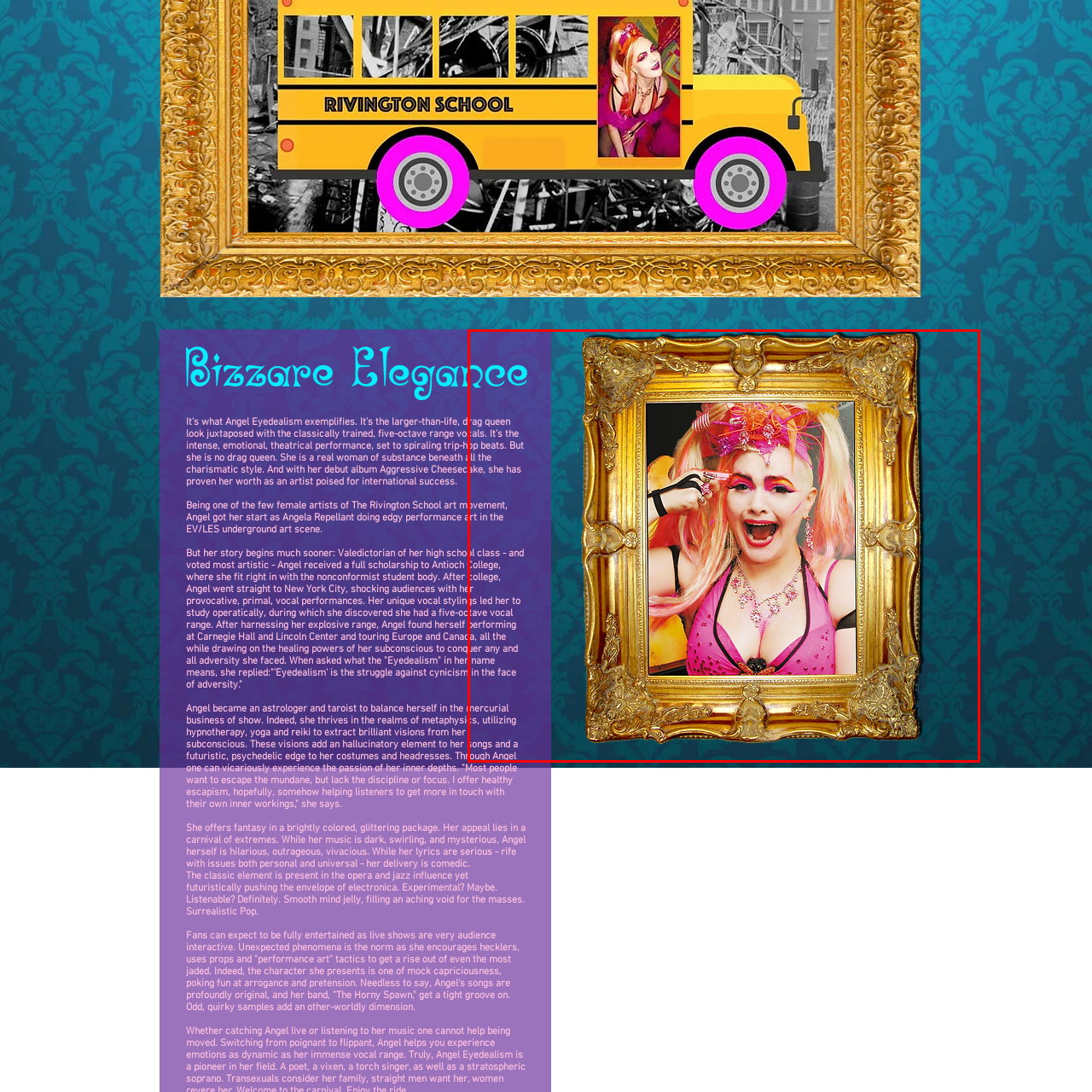What is Angel's personality like?
Inspect the image inside the red bounding box and provide a detailed answer drawing from the visual content.

The description of Angel's playful expression, highlighted by a cheeky gesture, reflects her lively personality and engagement with her audience, suggesting that she is a lively and humorous person.